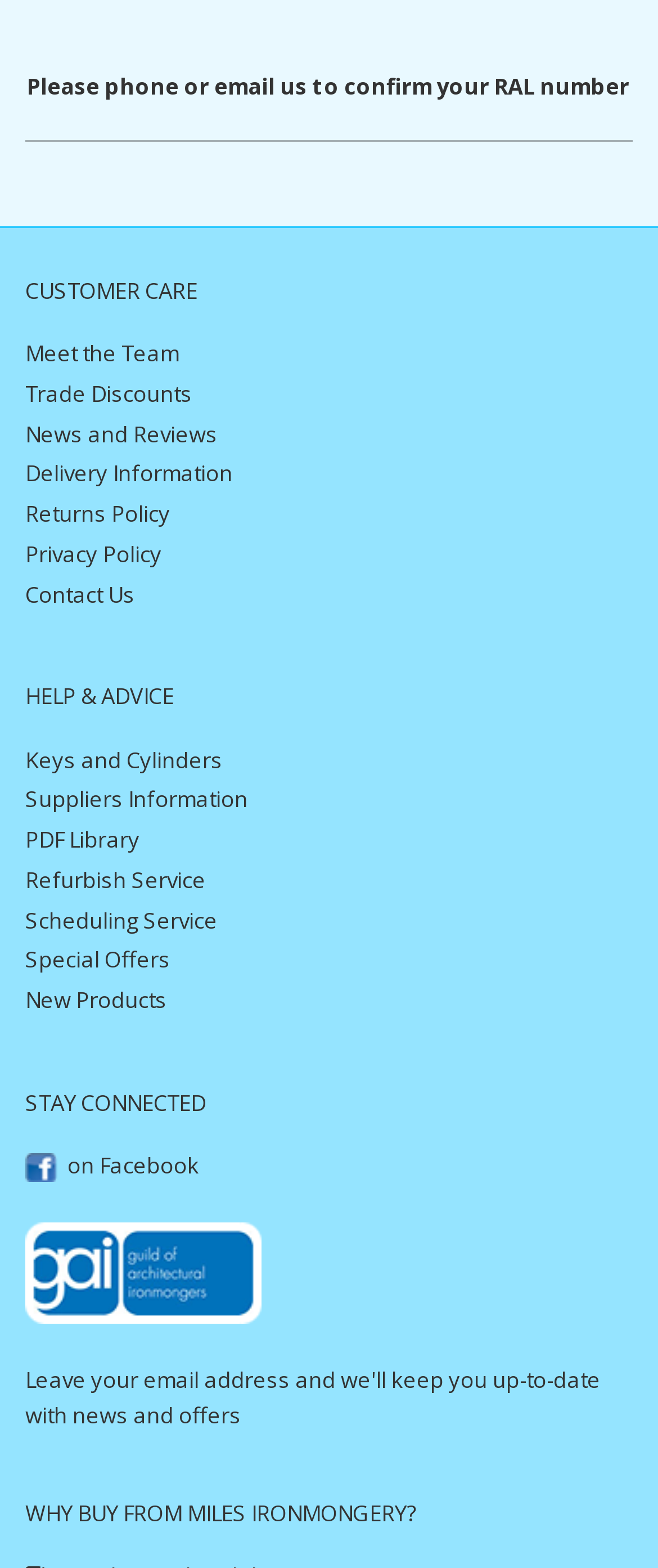What social media platform is mentioned in the 'STAY CONNECTED' section?
Please respond to the question with a detailed and informative answer.

The 'STAY CONNECTED' section mentions Facebook, as indicated by the link 'on Facebook' and the accompanying image.